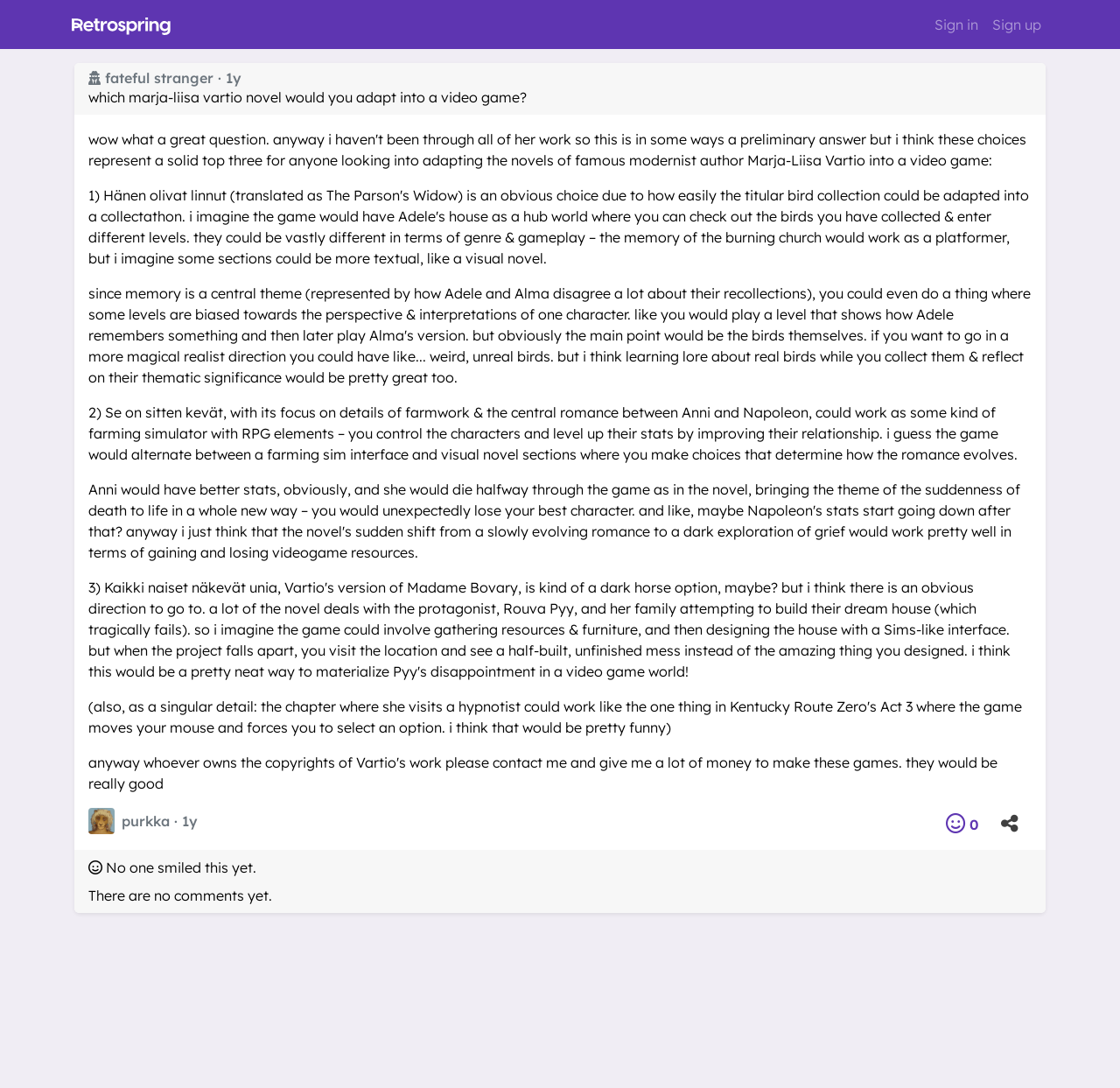Find the bounding box coordinates of the area to click in order to follow the instruction: "Share".

[0.885, 0.743, 0.918, 0.773]